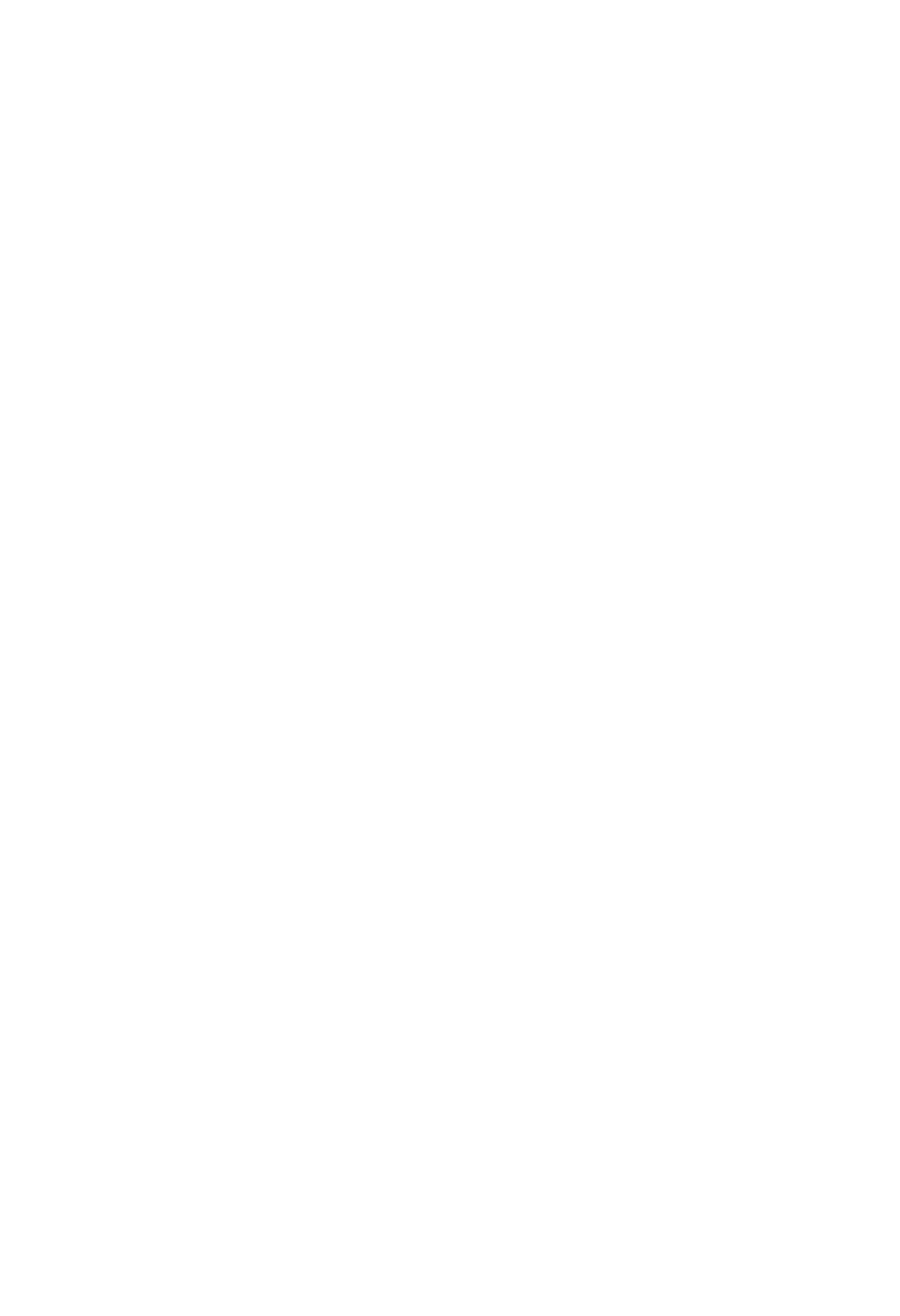Please identify the bounding box coordinates of the region to click in order to complete the task: "go to About Us page". The coordinates must be four float numbers between 0 and 1, specified as [left, top, right, bottom].

[0.103, 0.473, 0.313, 0.508]